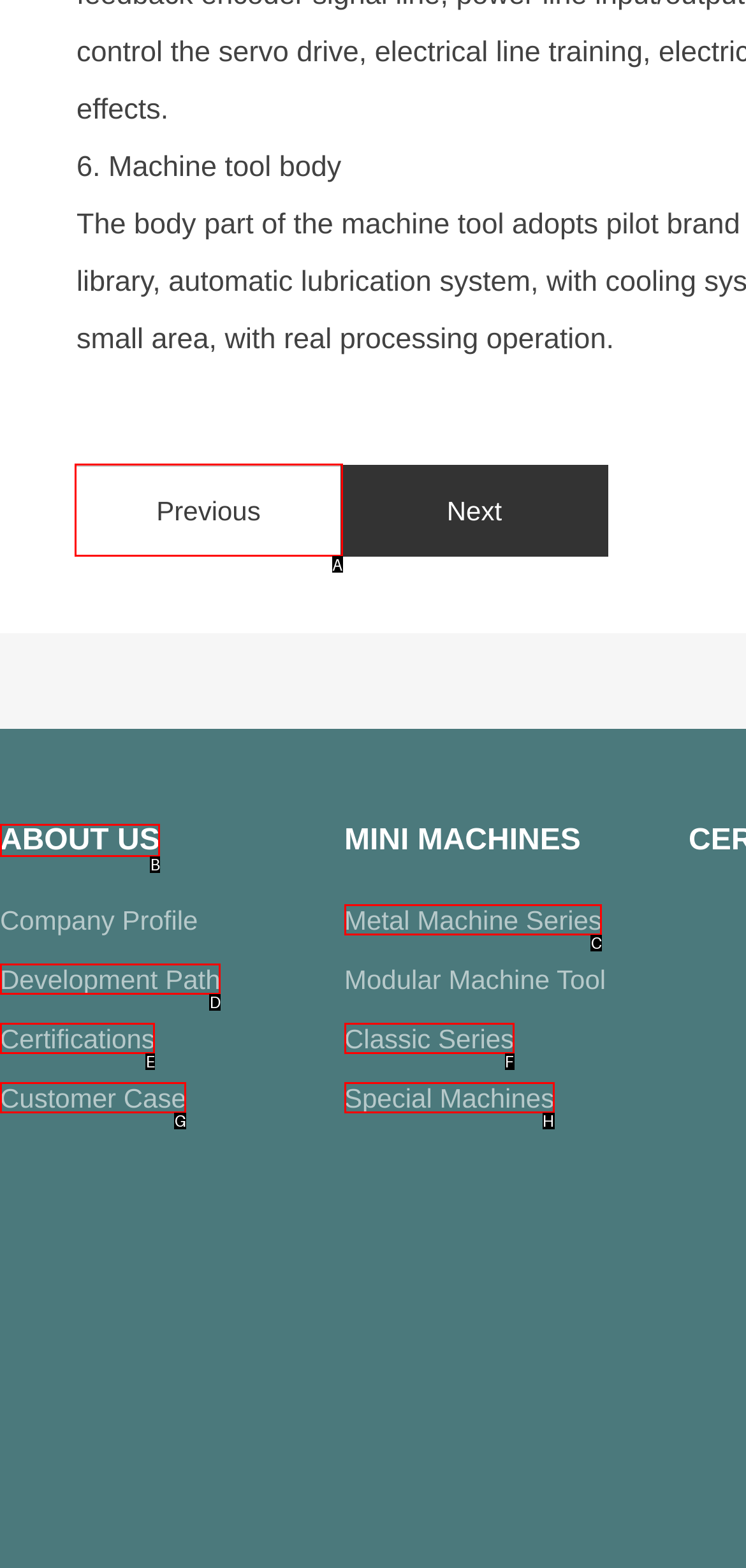Figure out which option to click to perform the following task: go to Previous page
Provide the letter of the correct option in your response.

A